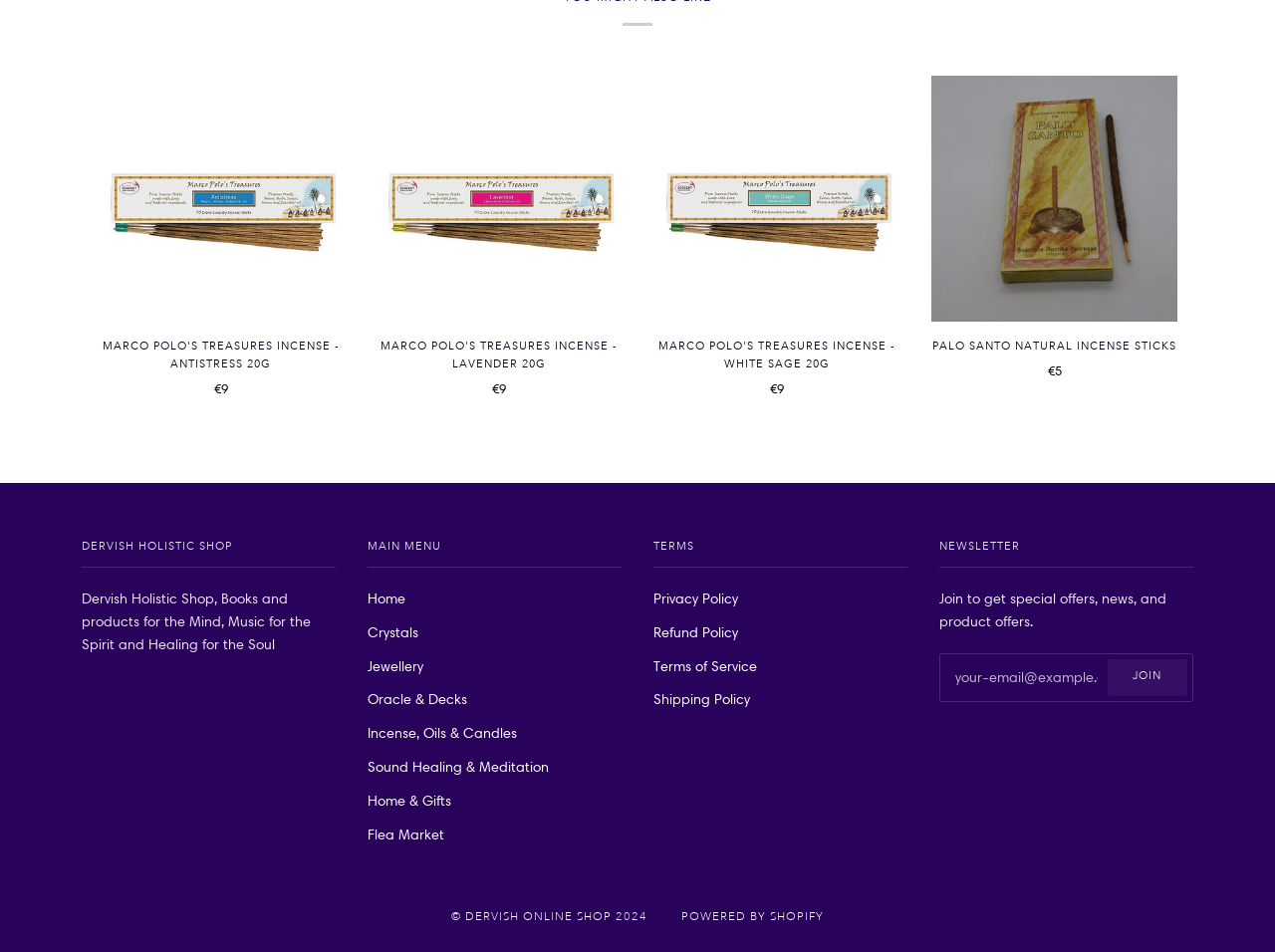What is the purpose of the textbox?
Examine the image and give a concise answer in one word or a short phrase.

Enter email address